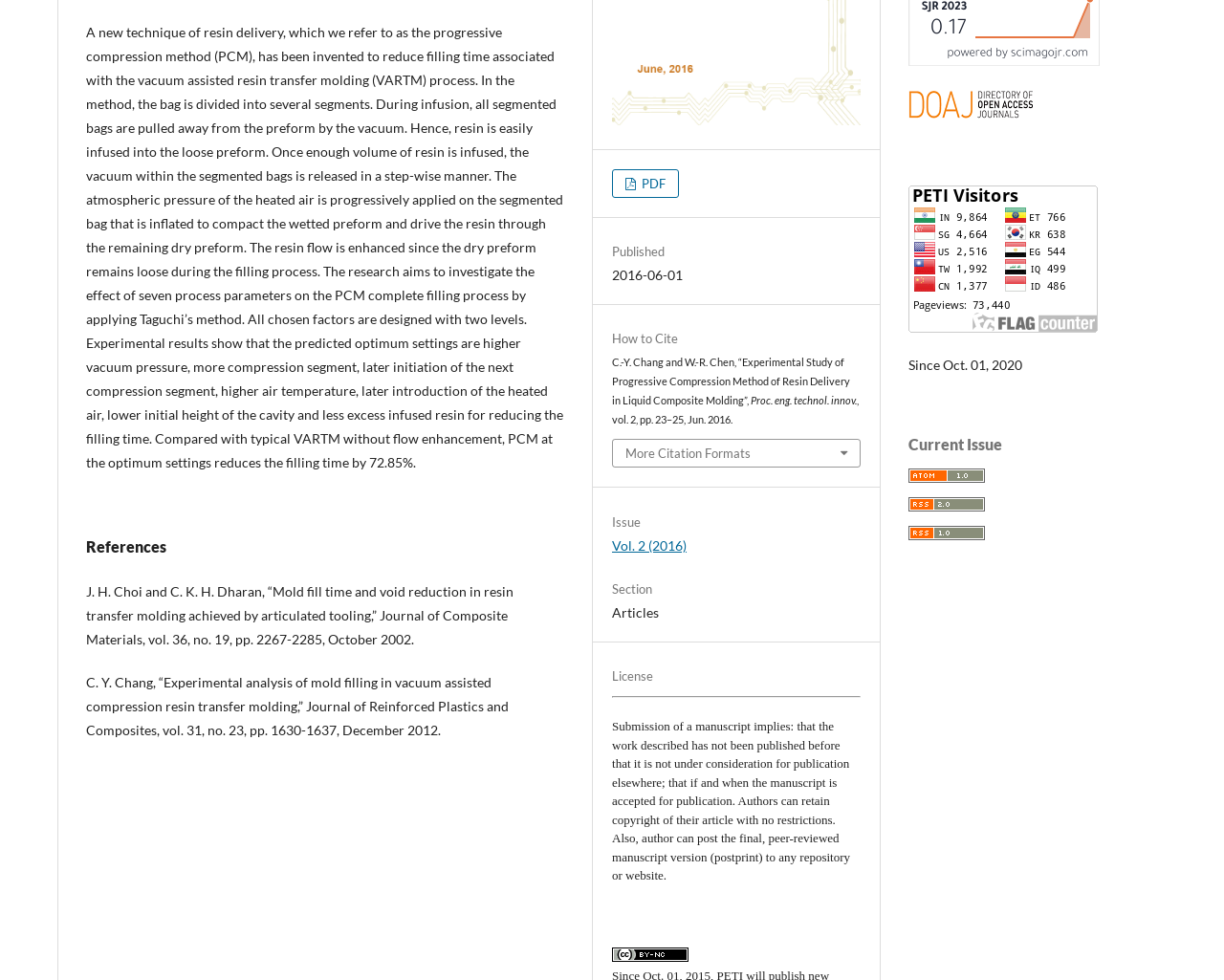Identify the bounding box coordinates for the UI element described as follows: "PDF". Ensure the coordinates are four float numbers between 0 and 1, formatted as [left, top, right, bottom].

[0.5, 0.173, 0.555, 0.202]